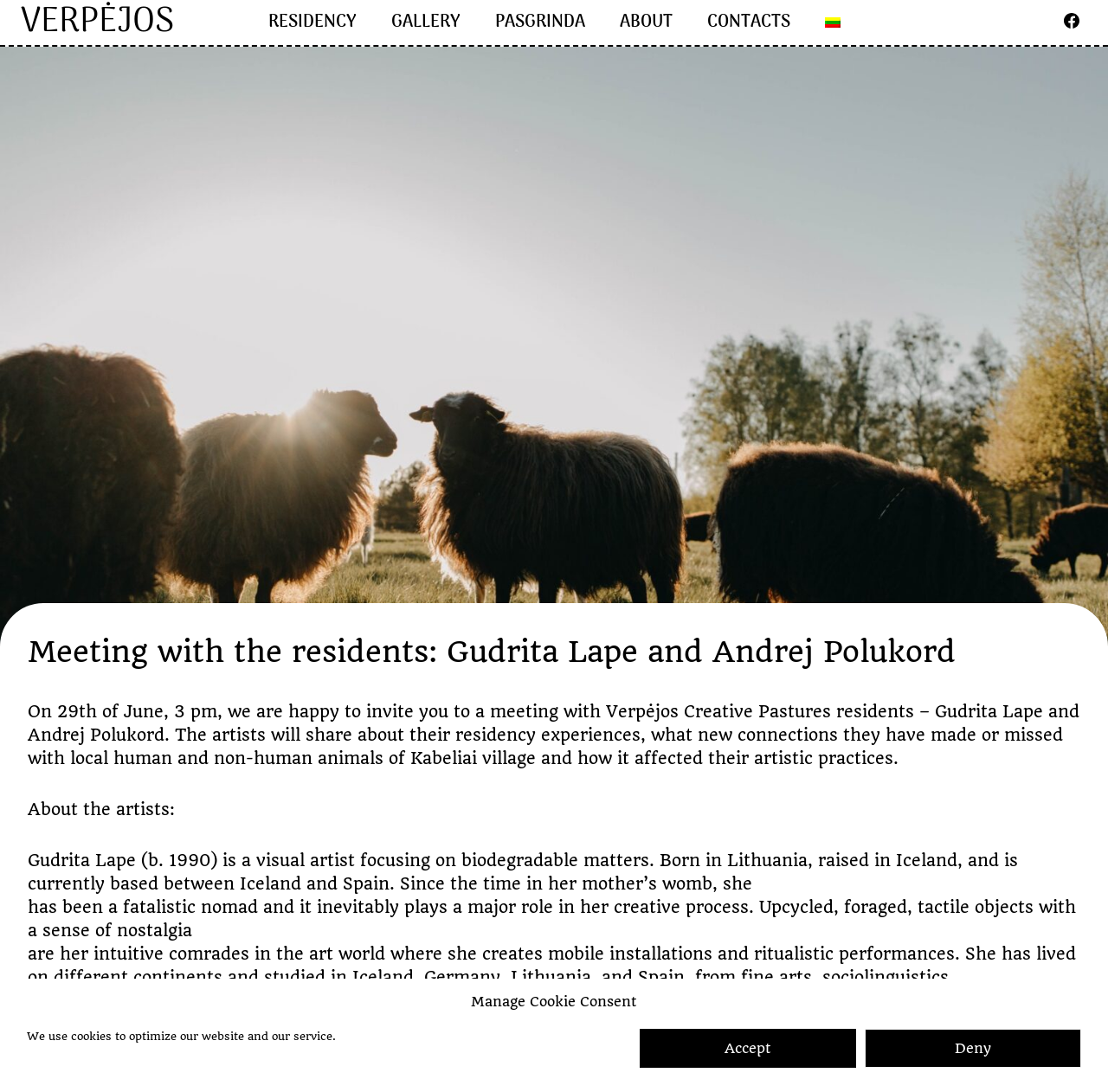Give a detailed account of the webpage.

The webpage appears to be an event invitation page for a meeting with Verpėjos Creative Pastures residents, Gudrita Lape and Andrej Polukord. At the top of the page, there is a navigation menu with links to different sections of the website, including "RESIDENCY", "GALLERY", "PASGRINDA", "ABOUT", and "CONTACTS". 

On the top-right corner, there is a link to the website's Facebook page, accompanied by a Facebook icon. Below the navigation menu, there is a prominent header announcing the meeting, which takes place on June 29th at 3 pm. 

The main content of the page is divided into two sections. The first section provides a brief introduction to the meeting, where the artists will share their residency experiences and how it affected their artistic practices. 

The second section, titled "About the artists:", provides detailed biographies of Gudrita Lape and Andrej Polukord. Gudrita Lape's biography is presented, describing her background, artistic focus, and creative process. 

At the bottom of the page, there is a cookie notification with "Accept" and "Deny" buttons.